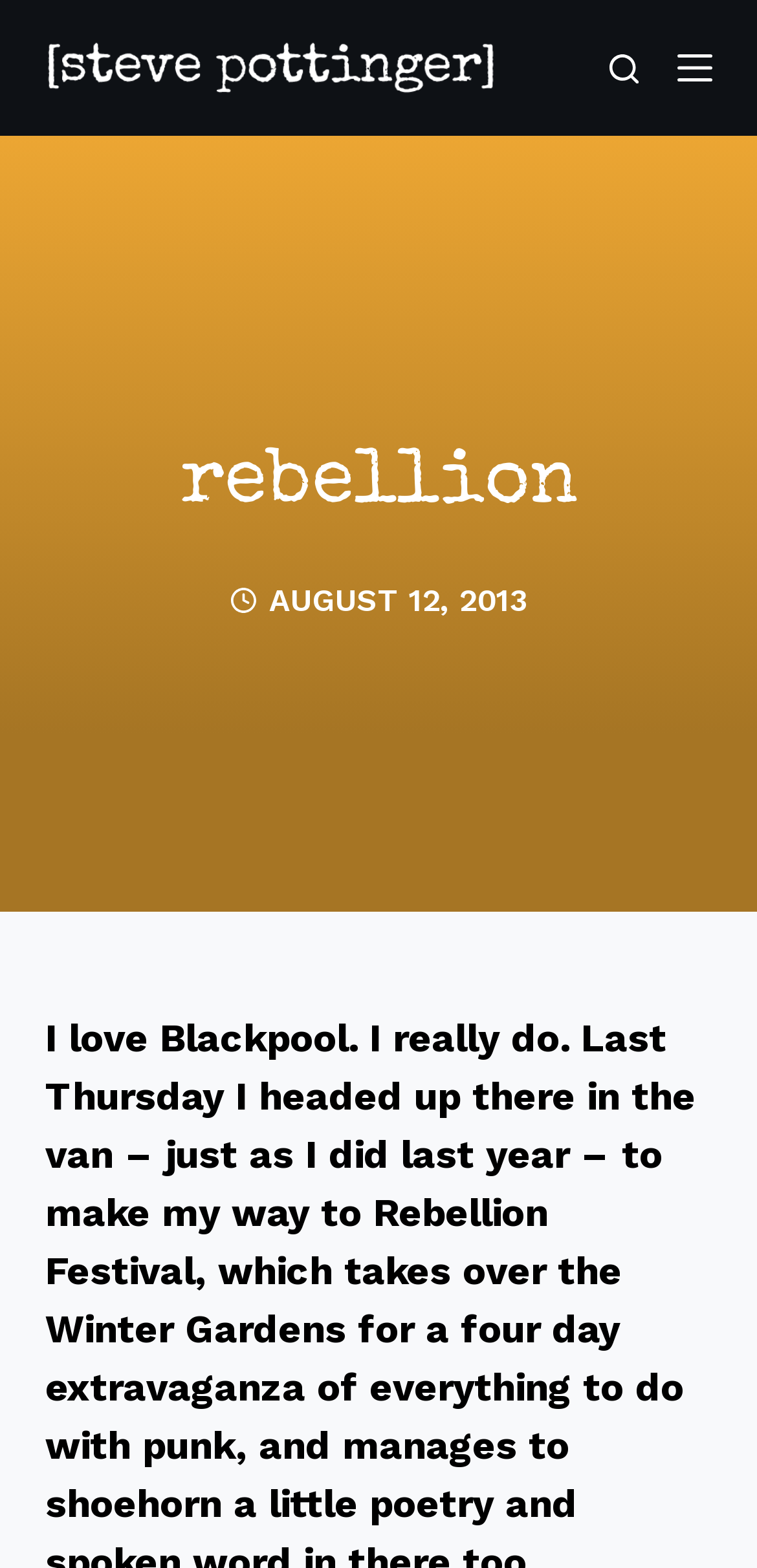Identify the bounding box for the element characterized by the following description: "Blog".

None